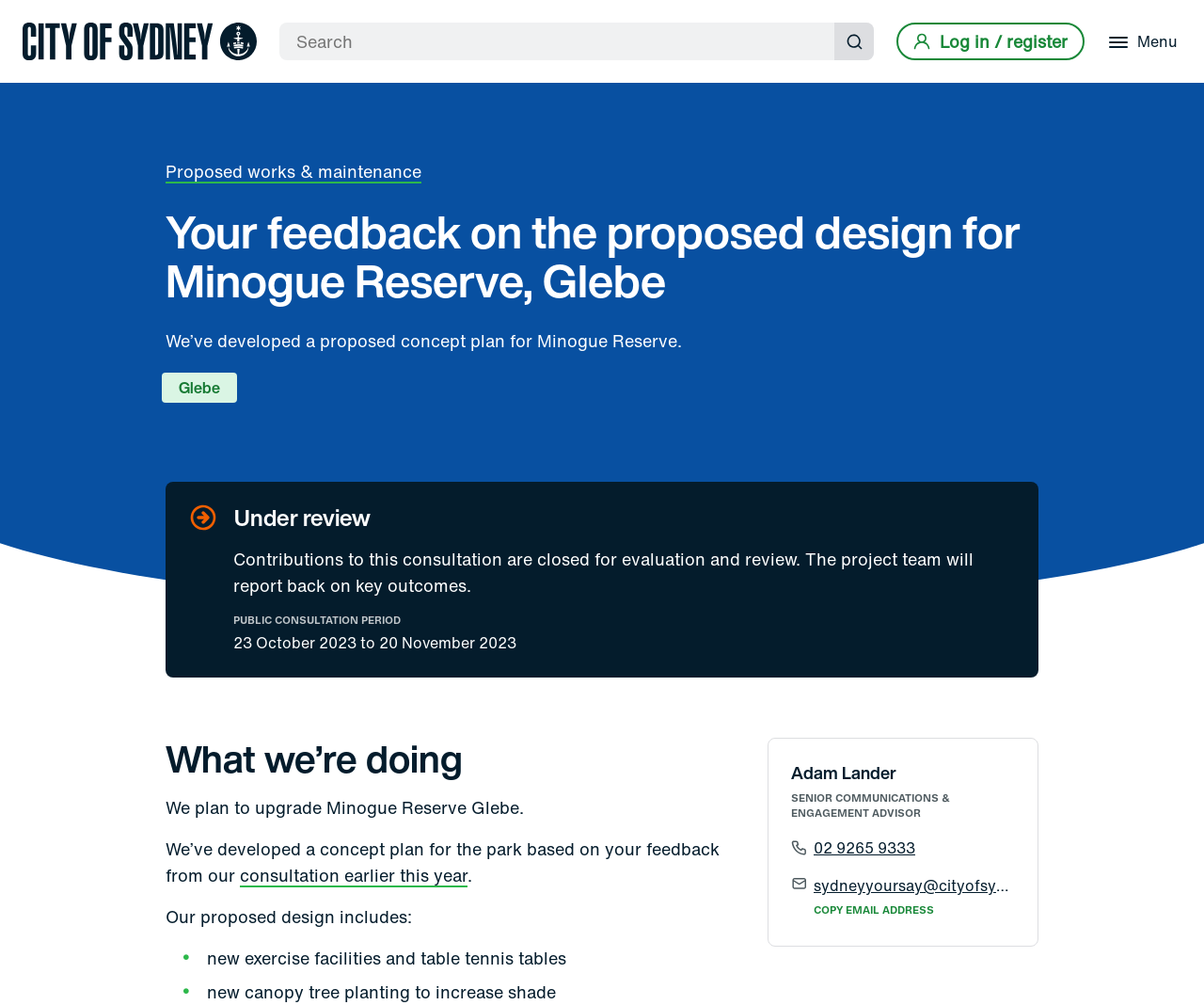Pinpoint the bounding box coordinates of the clickable element to carry out the following instruction: "Open the menu."

[0.913, 0.022, 0.981, 0.06]